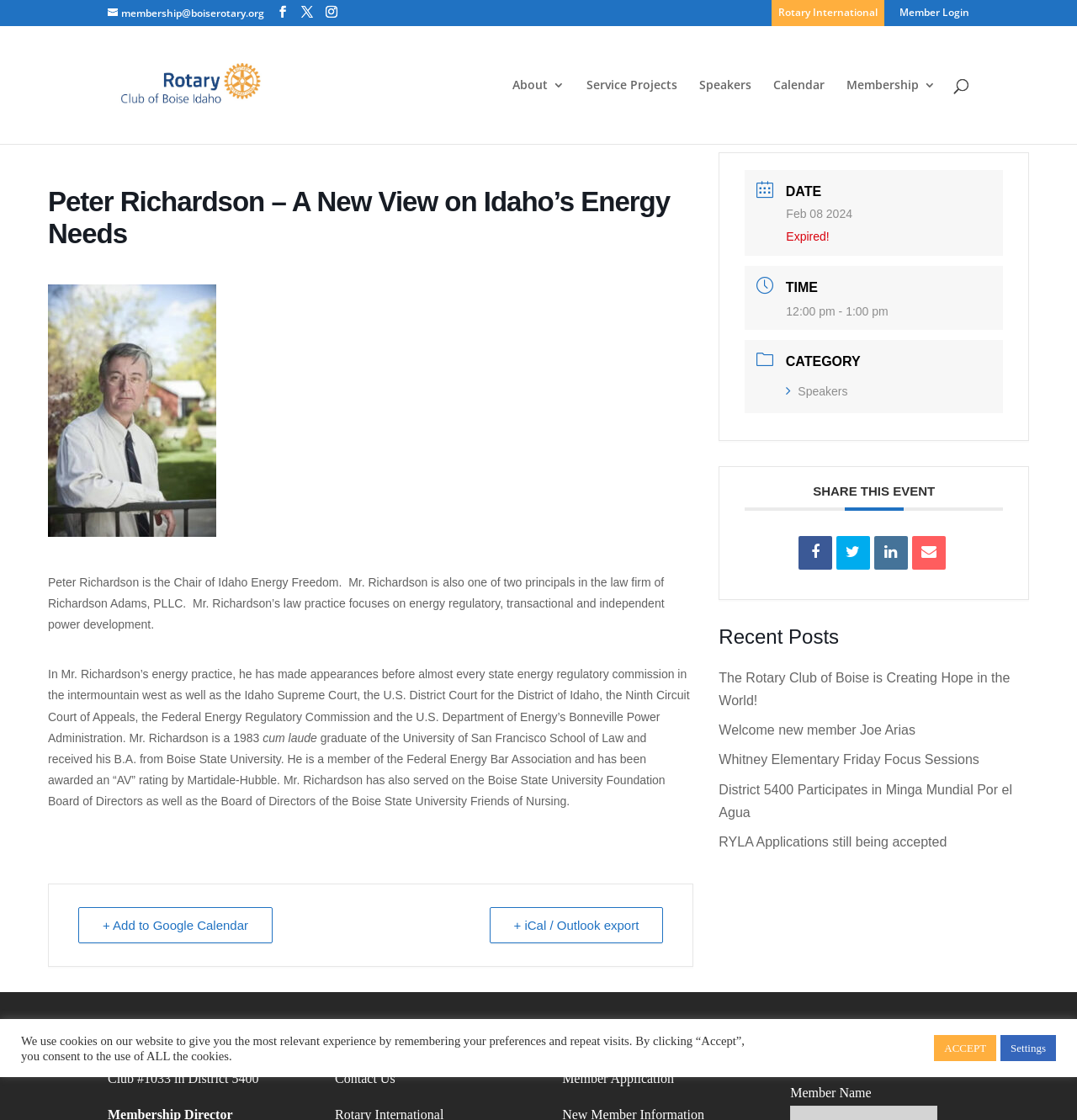Specify the bounding box coordinates of the area to click in order to execute this command: 'View recent posts'. The coordinates should consist of four float numbers ranging from 0 to 1, and should be formatted as [left, top, right, bottom].

[0.667, 0.558, 0.955, 0.587]